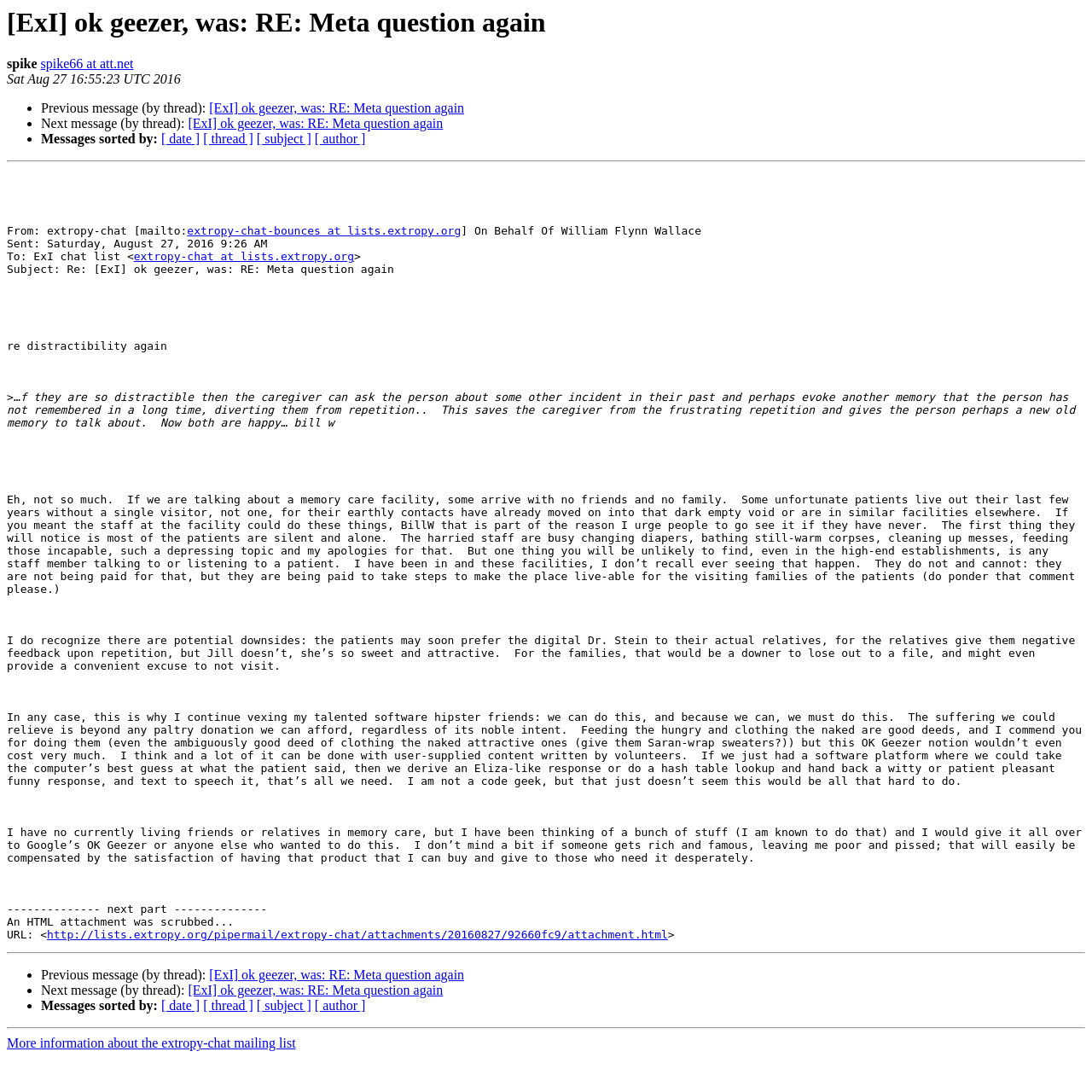Determine the bounding box coordinates of the target area to click to execute the following instruction: "View previous message in thread."

[0.192, 0.093, 0.425, 0.106]